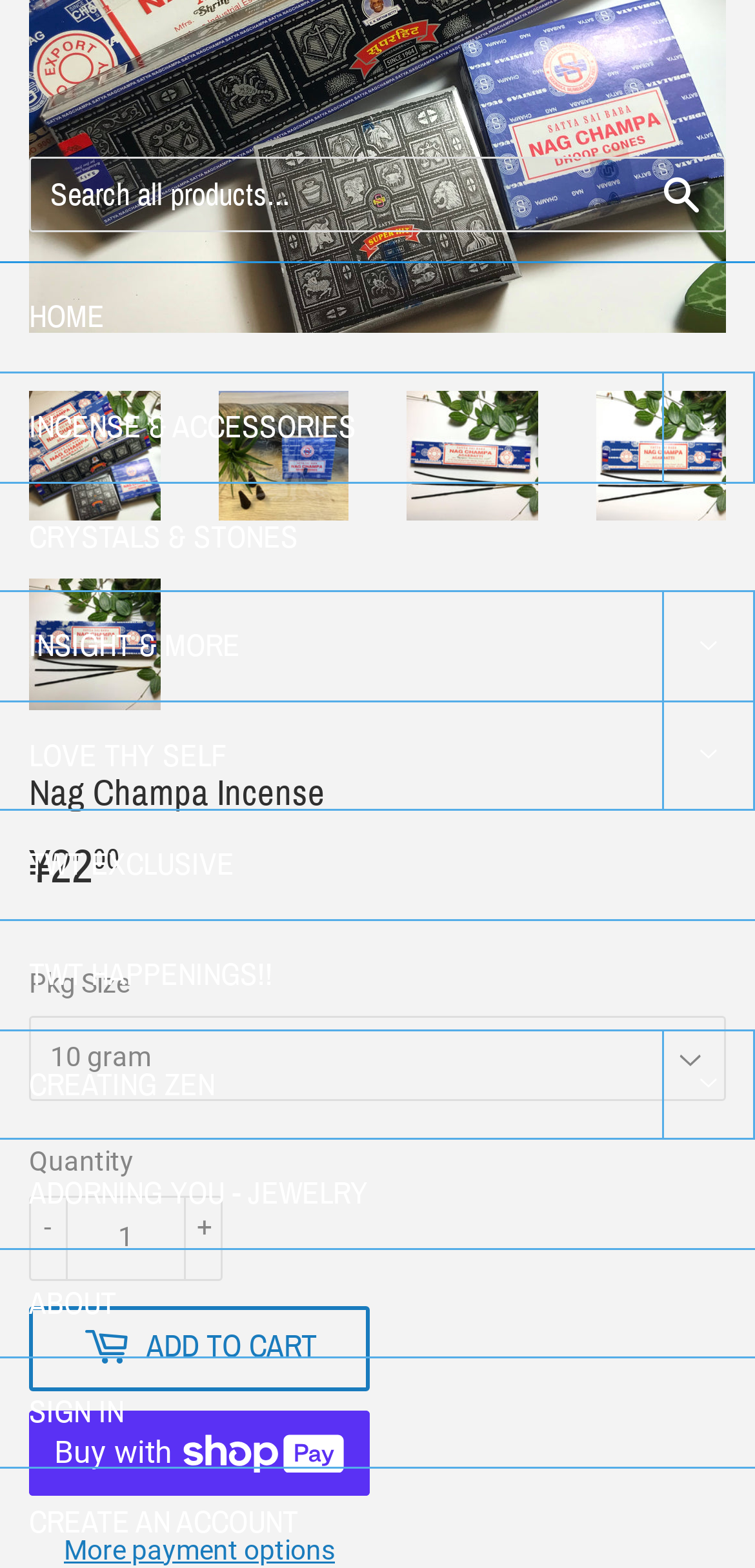Use a single word or phrase to answer the question: 
What is the price of Nag Champa Incense?

¥22.00